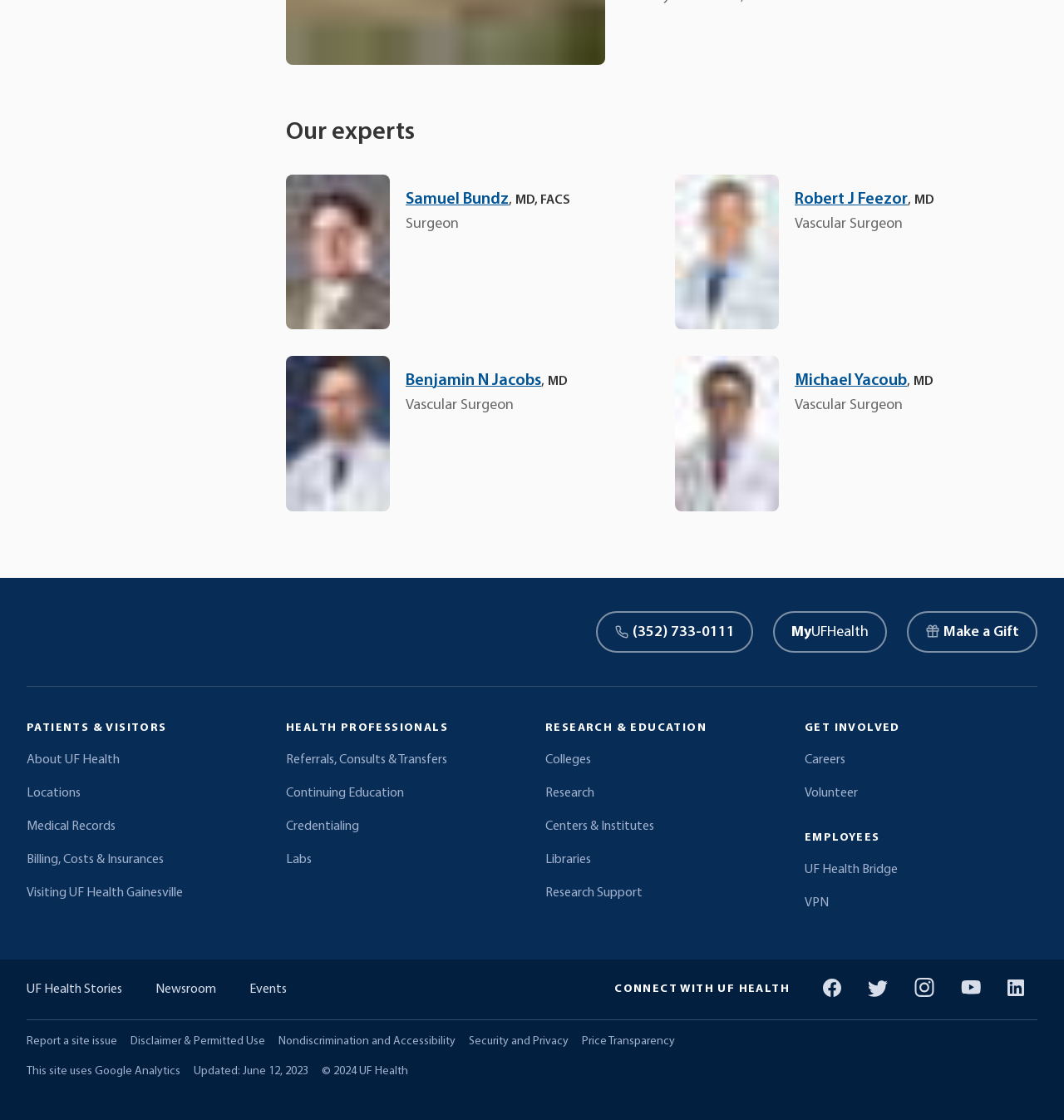Find the bounding box coordinates for the element that must be clicked to complete the instruction: "Get in touch with UF Health by calling the phone number". The coordinates should be four float numbers between 0 and 1, indicated as [left, top, right, bottom].

[0.595, 0.557, 0.691, 0.572]